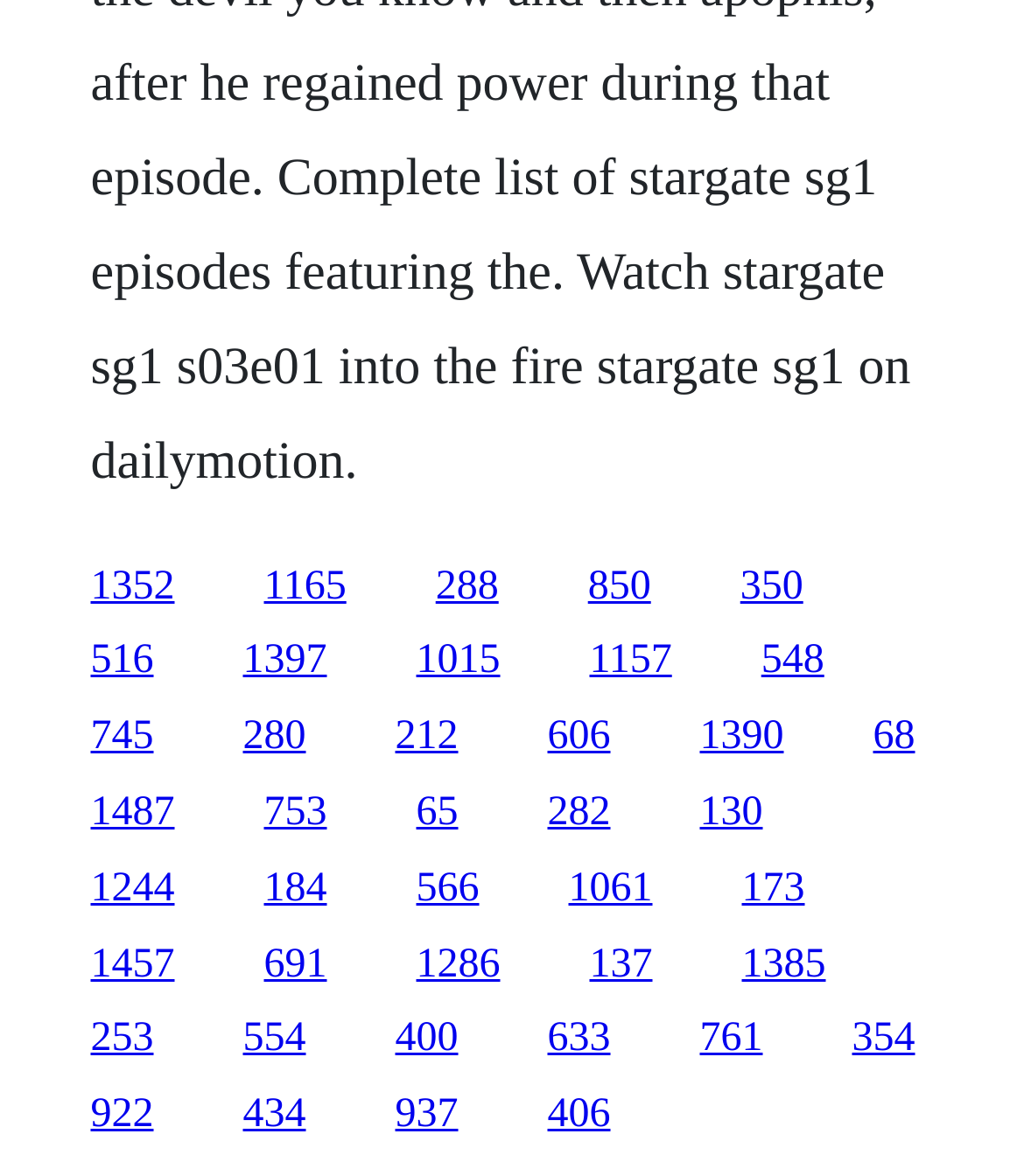Please locate the bounding box coordinates of the element that should be clicked to achieve the given instruction: "click the ninth link".

[0.406, 0.543, 0.488, 0.581]